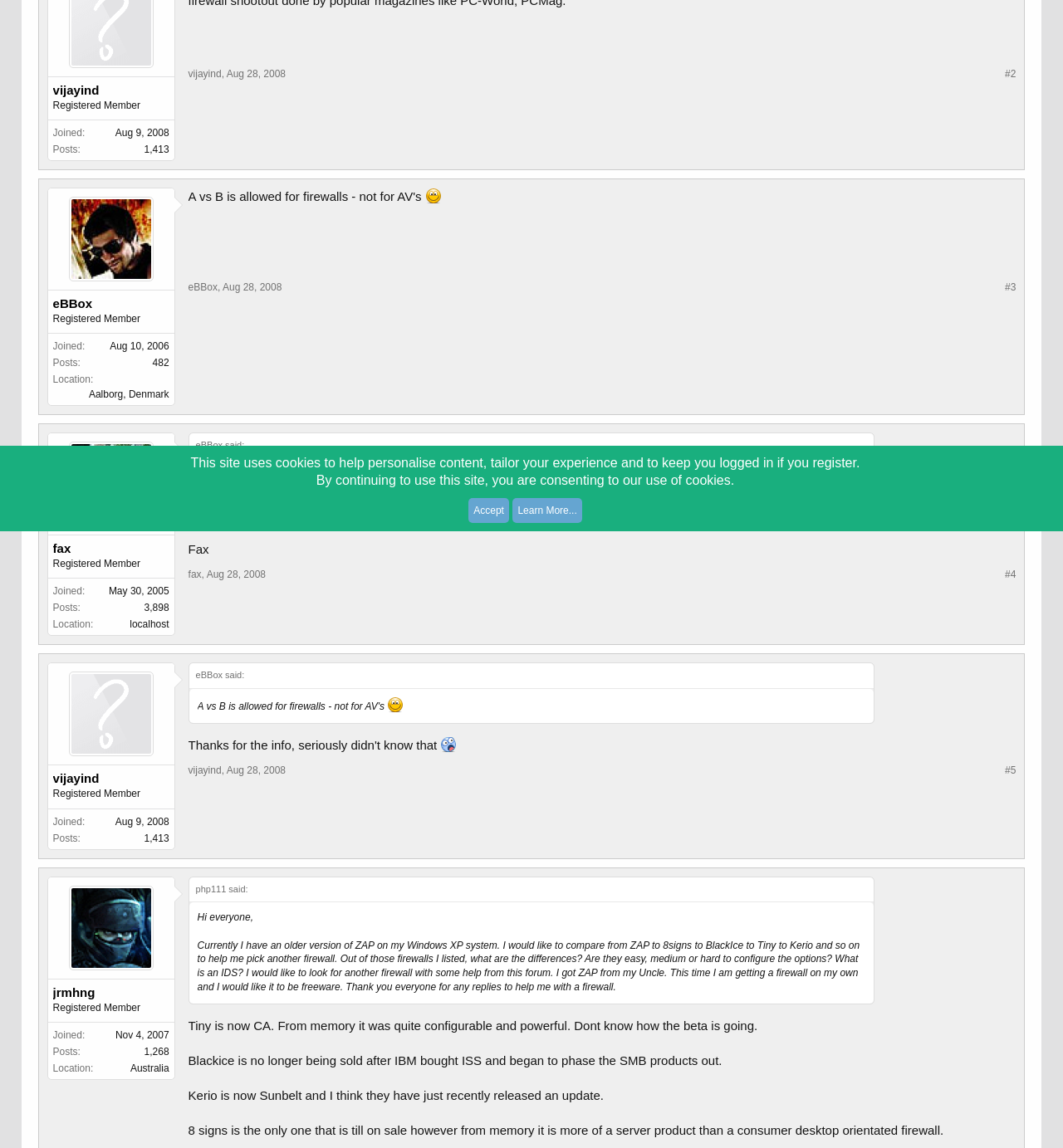Locate the bounding box coordinates of the UI element described by: "Aalborg, Denmark". The bounding box coordinates should consist of four float numbers between 0 and 1, i.e., [left, top, right, bottom].

[0.083, 0.338, 0.159, 0.349]